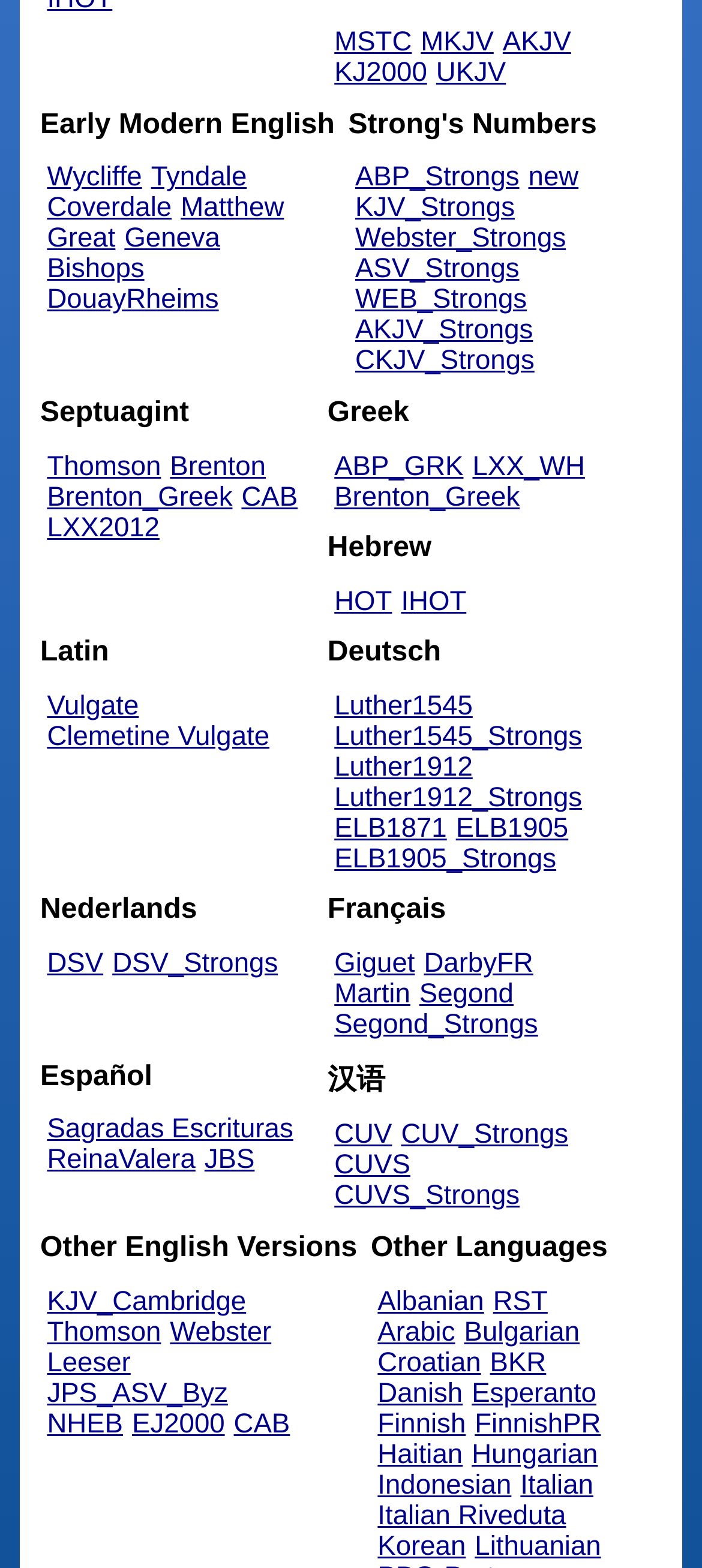Could you highlight the region that needs to be clicked to execute the instruction: "View Strong's Numbers"?

[0.496, 0.07, 0.886, 0.09]